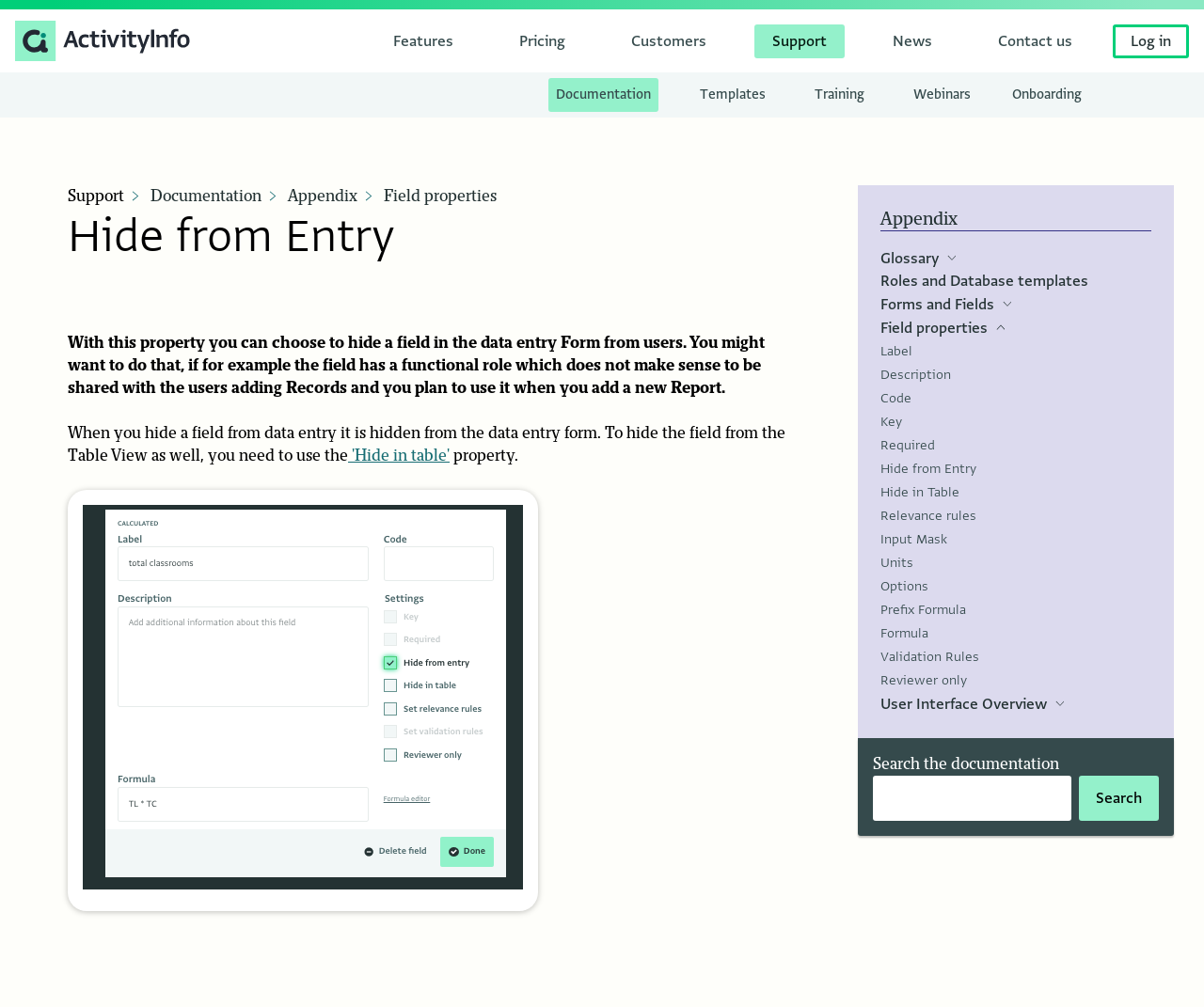What is the main navigation menu?
Based on the screenshot, respond with a single word or phrase.

main menu